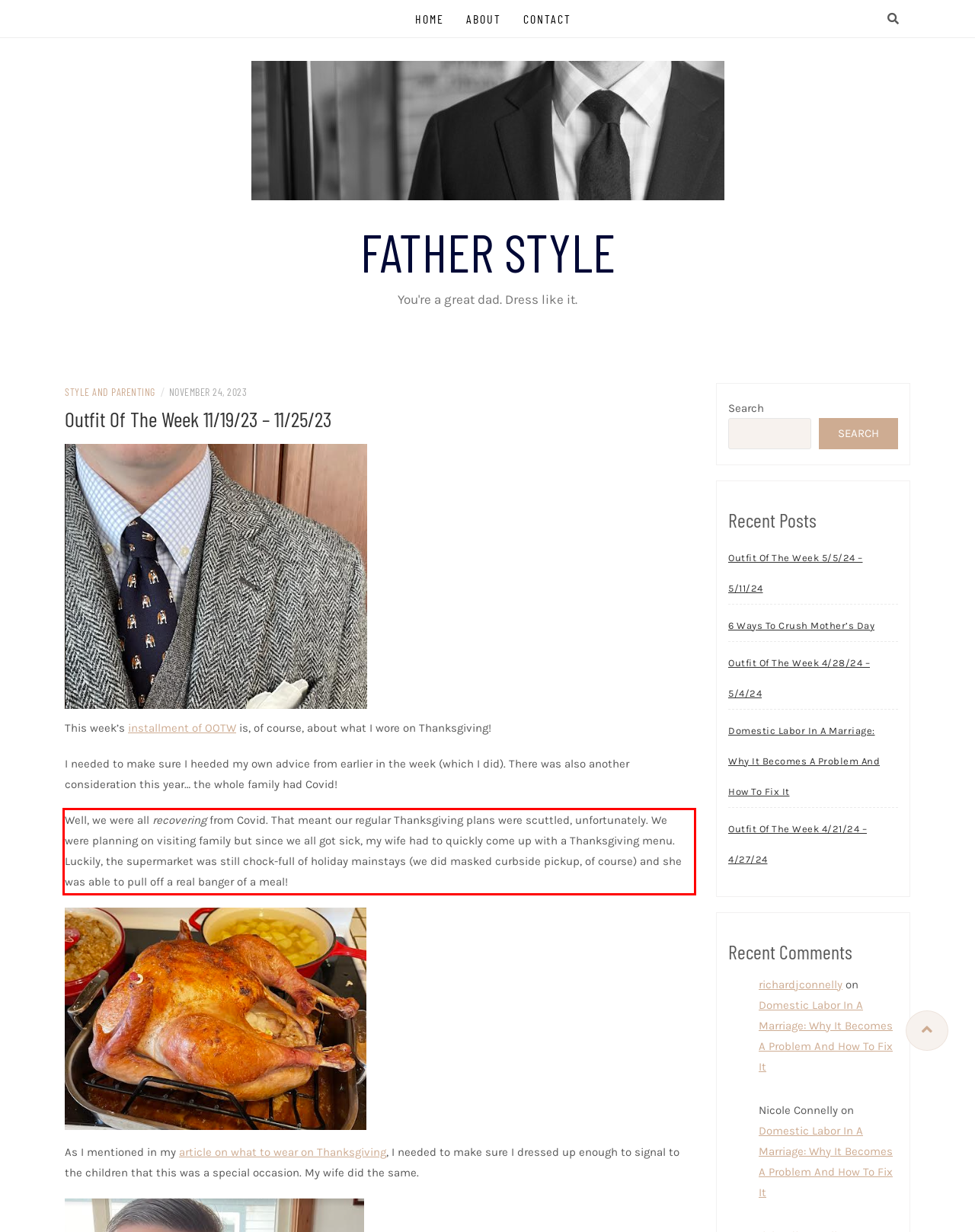Given the screenshot of the webpage, identify the red bounding box, and recognize the text content inside that red bounding box.

Well, we were all recovering from Covid. That meant our regular Thanksgiving plans were scuttled, unfortunately. We were planning on visiting family but since we all got sick, my wife had to quickly come up with a Thanksgiving menu. Luckily, the supermarket was still chock-full of holiday mainstays (we did masked curbside pickup, of course) and she was able to pull off a real banger of a meal!